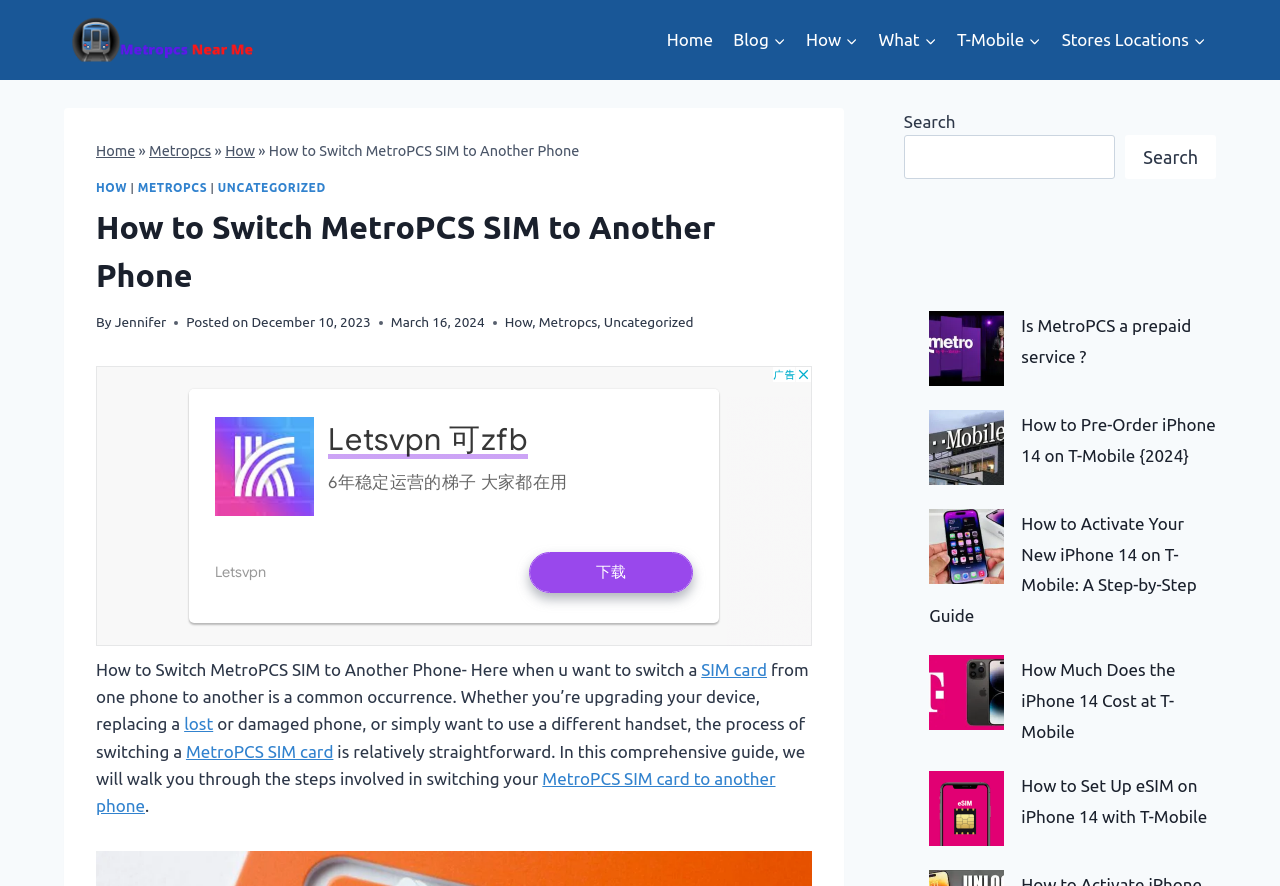Please identify the bounding box coordinates of the element that needs to be clicked to perform the following instruction: "Click on the 'Metropcs Near Me' link".

[0.05, 0.015, 0.206, 0.076]